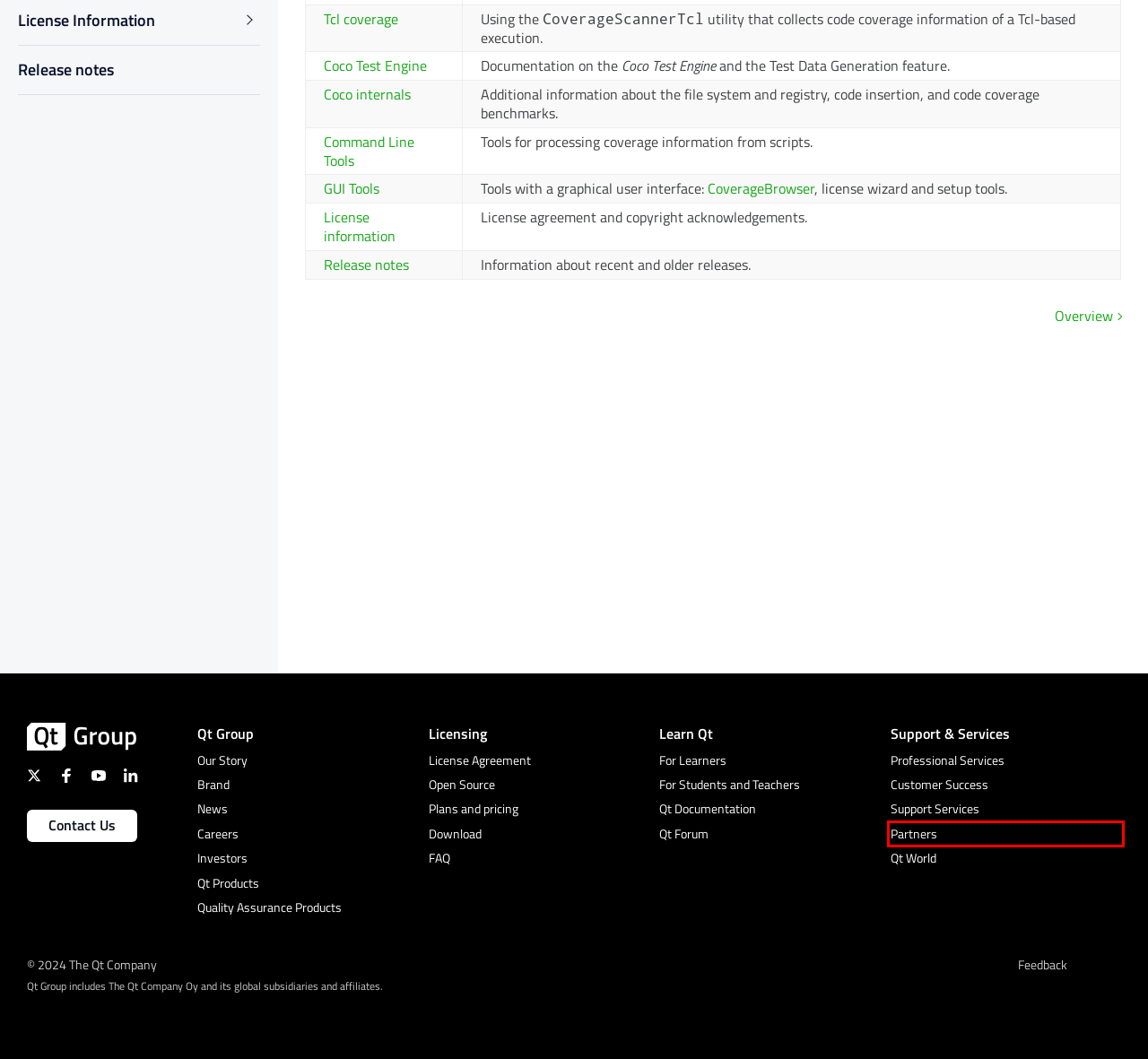After examining the screenshot of a webpage with a red bounding box, choose the most accurate webpage description that corresponds to the new page after clicking the element inside the red box. Here are the candidates:
A. Learn or expand your knowledge of Qt with our free online courses!
B. Qt Products | Design, Develop, & Deploy Cross-platform Apps
C. Qt Pricing & Plans for Each Stage of Software Development
D. Qt Customer Success | Supporting You is our Sole Priority
E. Brand Guides: Frontpage
F. Connect with Qt's Global Network of Partners - Find Your Local Expert
G. Qt - Obligations of the GPL and LGPL
H. Qt Jobs | Software Jobs

F